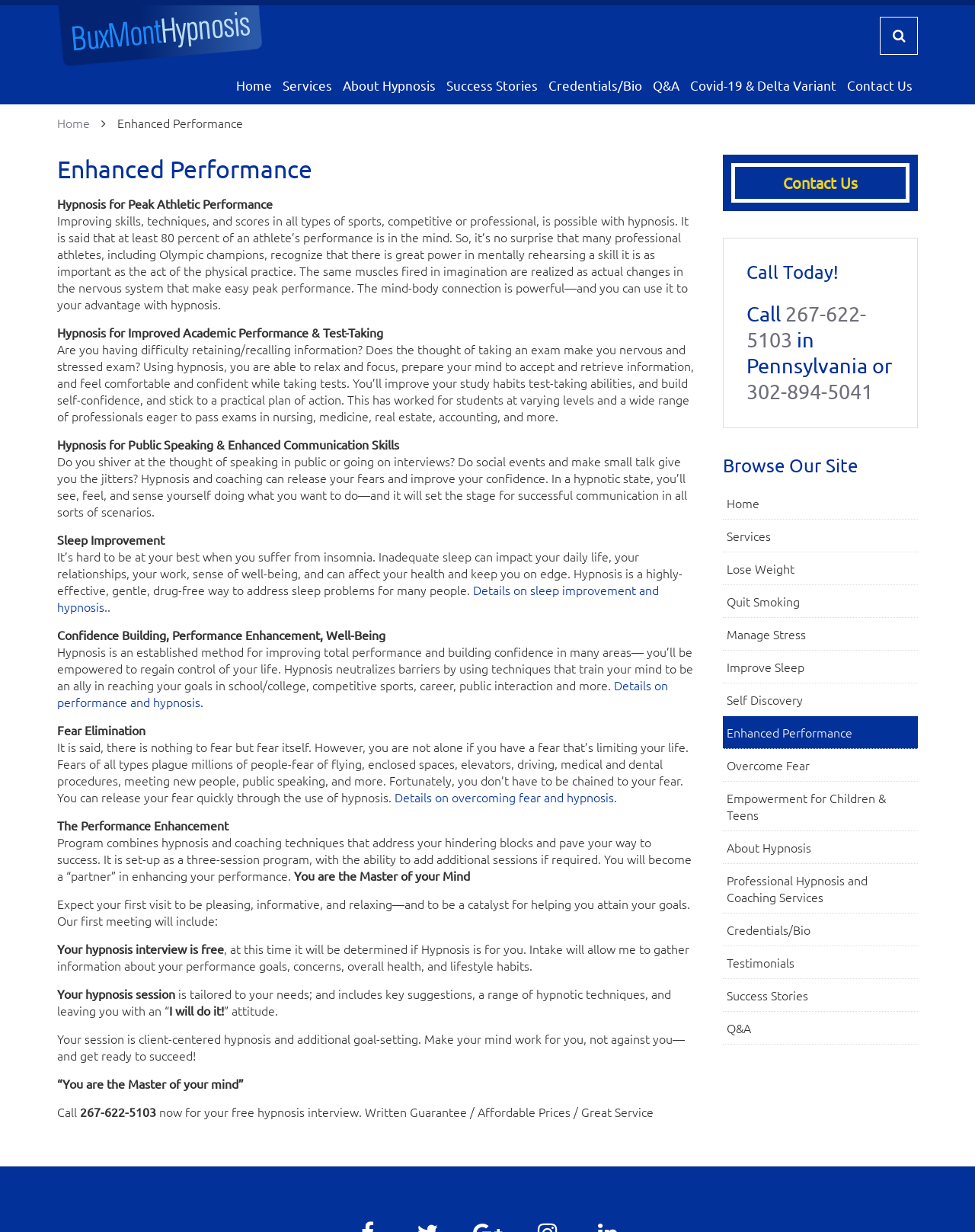What is the purpose of the 'Performance Enhancement Program'?
Refer to the image and give a detailed answer to the question.

According to the webpage content, the Performance Enhancement Program is a three-session program that combines hypnosis and coaching techniques to help users overcome their hindering blocks and achieve their goals.